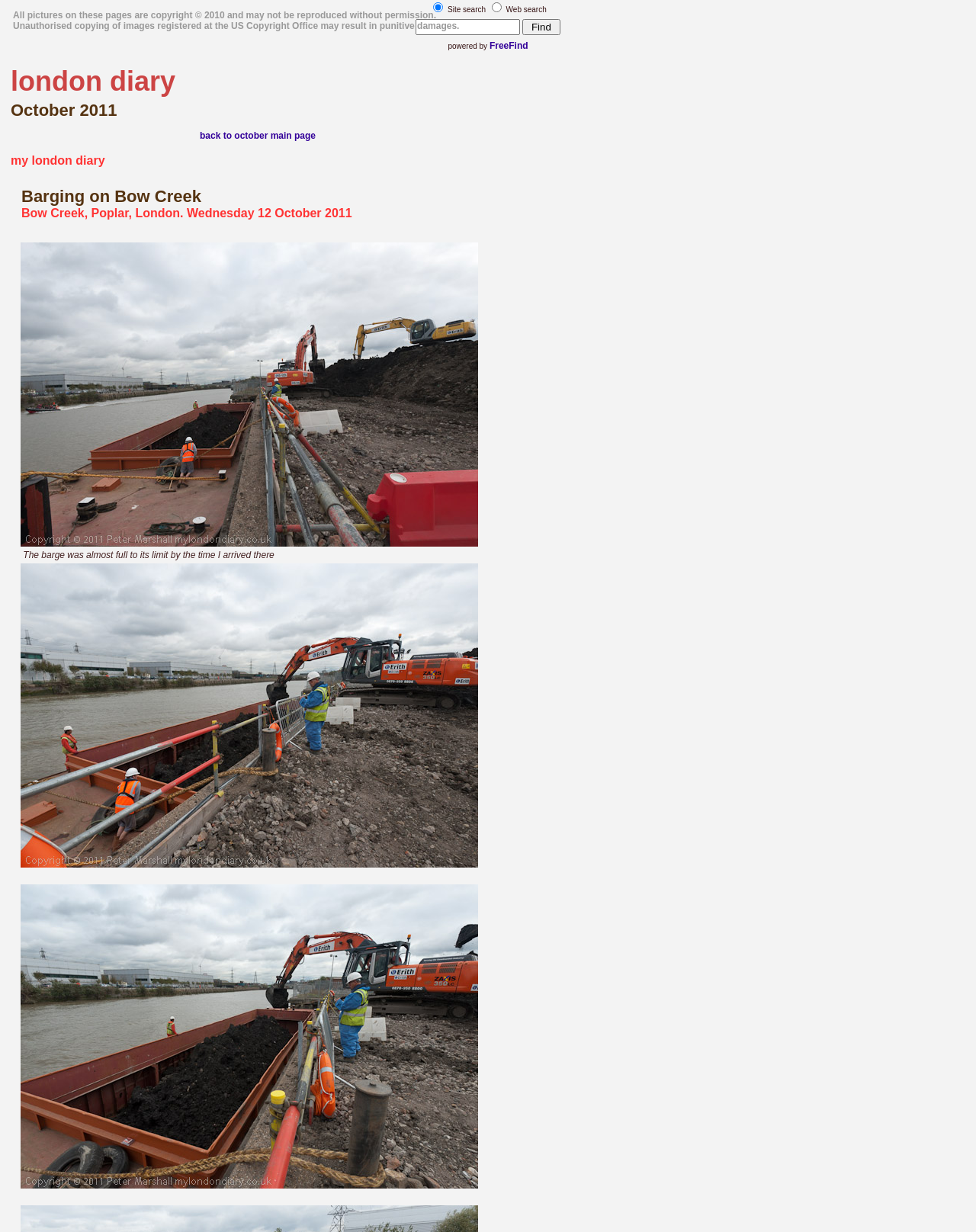Determine the bounding box coordinates (top-left x, top-left y, bottom-right x, bottom-right y) of the UI element described in the following text: back to october main page

[0.205, 0.106, 0.323, 0.115]